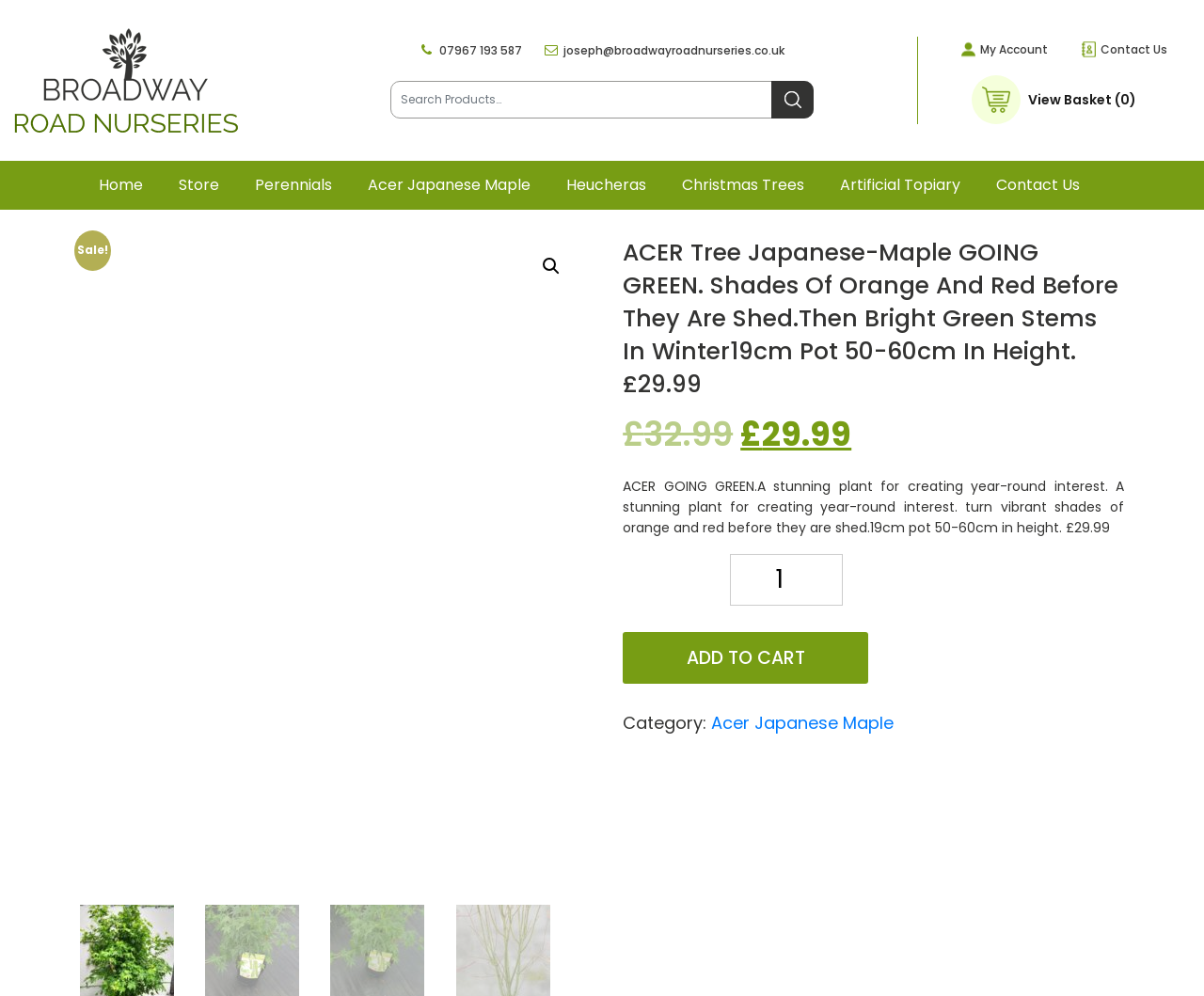Using the webpage screenshot, find the UI element described by 07967 193 587. Provide the bounding box coordinates in the format (top-left x, top-left y, bottom-right x, bottom-right y), ensuring all values are floating point numbers between 0 and 1.

[0.364, 0.042, 0.433, 0.058]